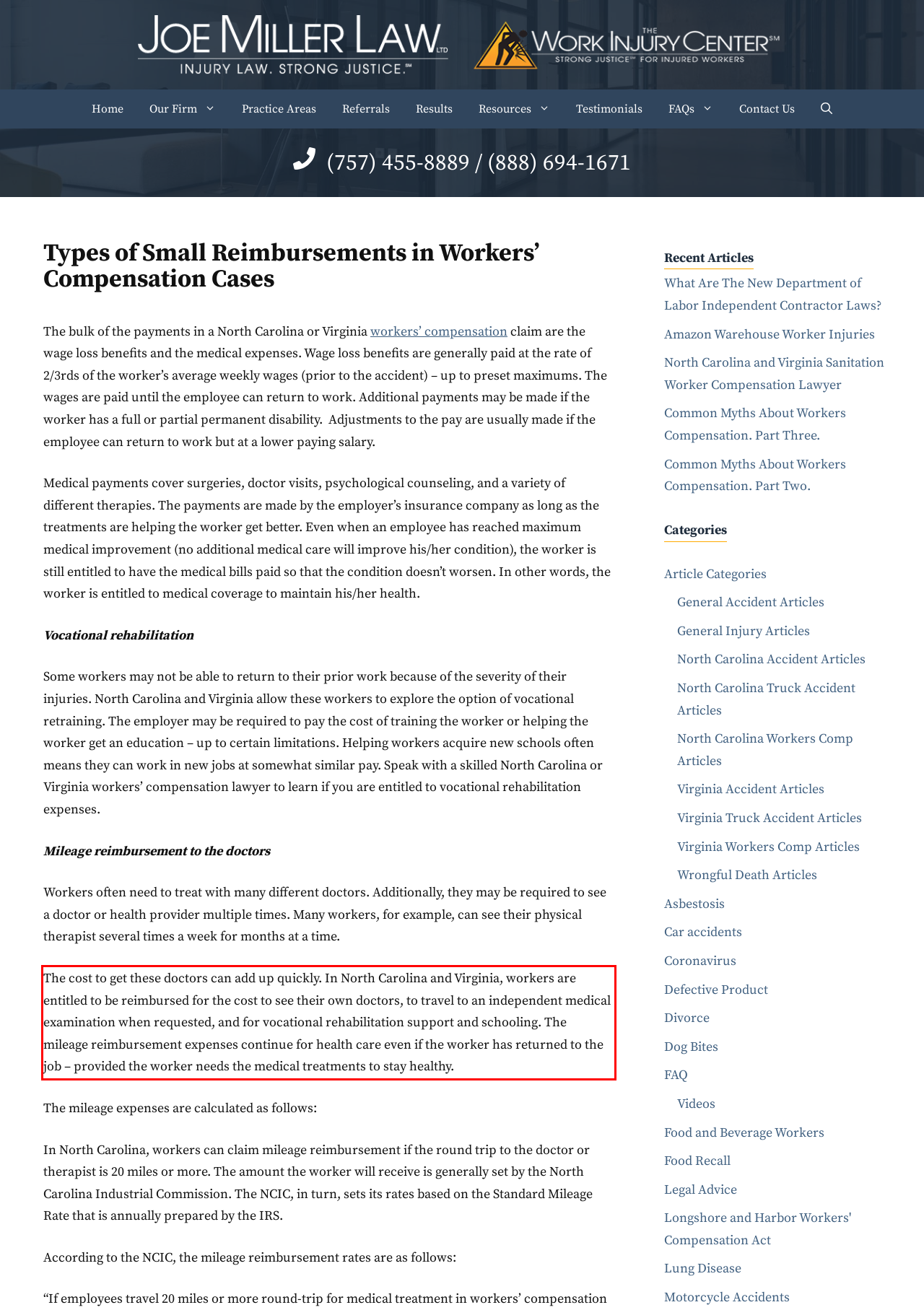Please examine the webpage screenshot and extract the text within the red bounding box using OCR.

The cost to get these doctors can add up quickly. In North Carolina and Virginia, workers are entitled to be reimbursed for the cost to see their own doctors, to travel to an independent medical examination when requested, and for vocational rehabilitation support and schooling. The mileage reimbursement expenses continue for health care even if the worker has returned to the job – provided the worker needs the medical treatments to stay healthy.